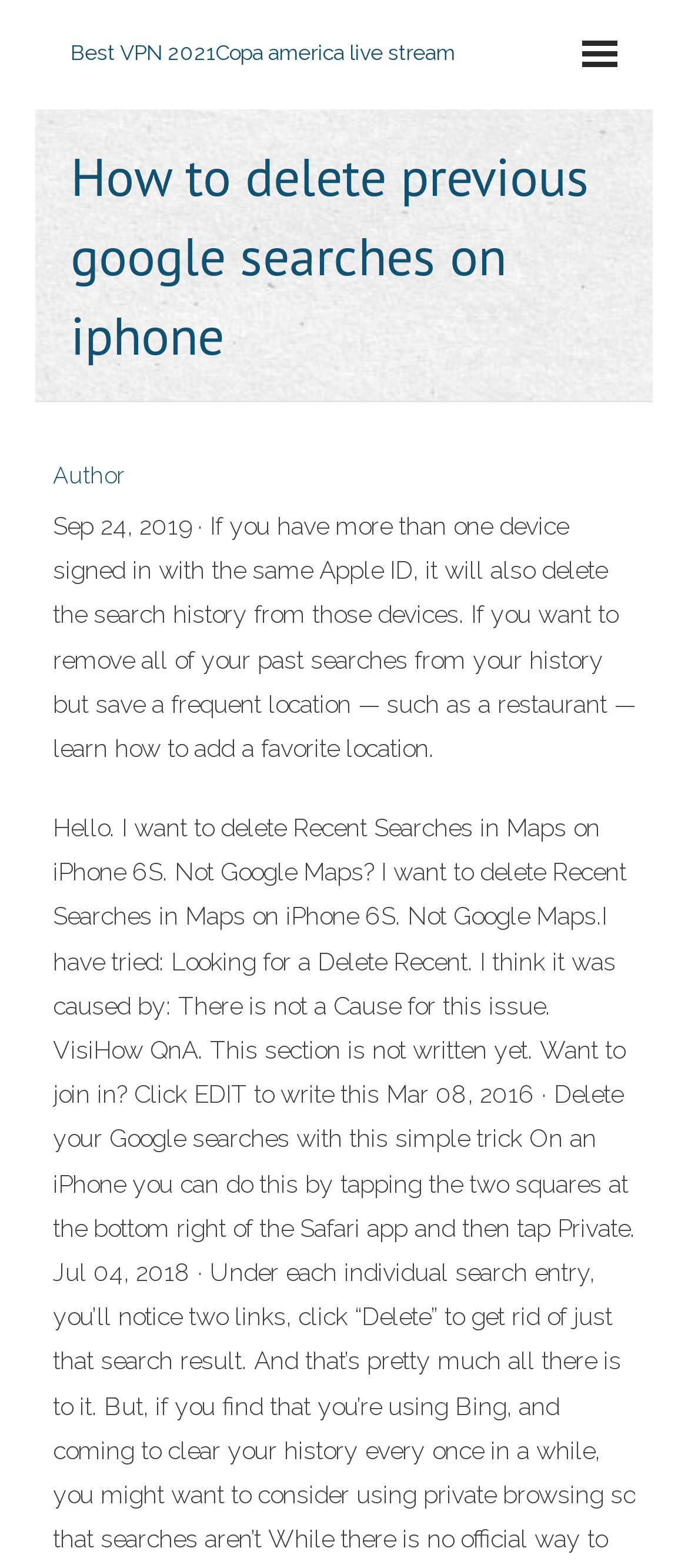Offer a thorough description of the webpage.

The webpage is about deleting previous Google searches on an iPhone. At the top, there is a layout table that spans almost the entire width of the page. Within this table, there is a link to "Best VPN 2021 Copa america live stream" with two parts: "Best VPN 2021" and "VPN 2021". 

Below the table, there is a heading that matches the title of the webpage, "How to delete previous google searches on iphone". 

To the left of the heading, there is a link to the author's page. Next to the author link, there is a paragraph of text that explains the consequences of deleting search history, including the fact that it will also delete the search history from other devices signed in with the same Apple ID. The text also provides additional information on how to add a favorite location.